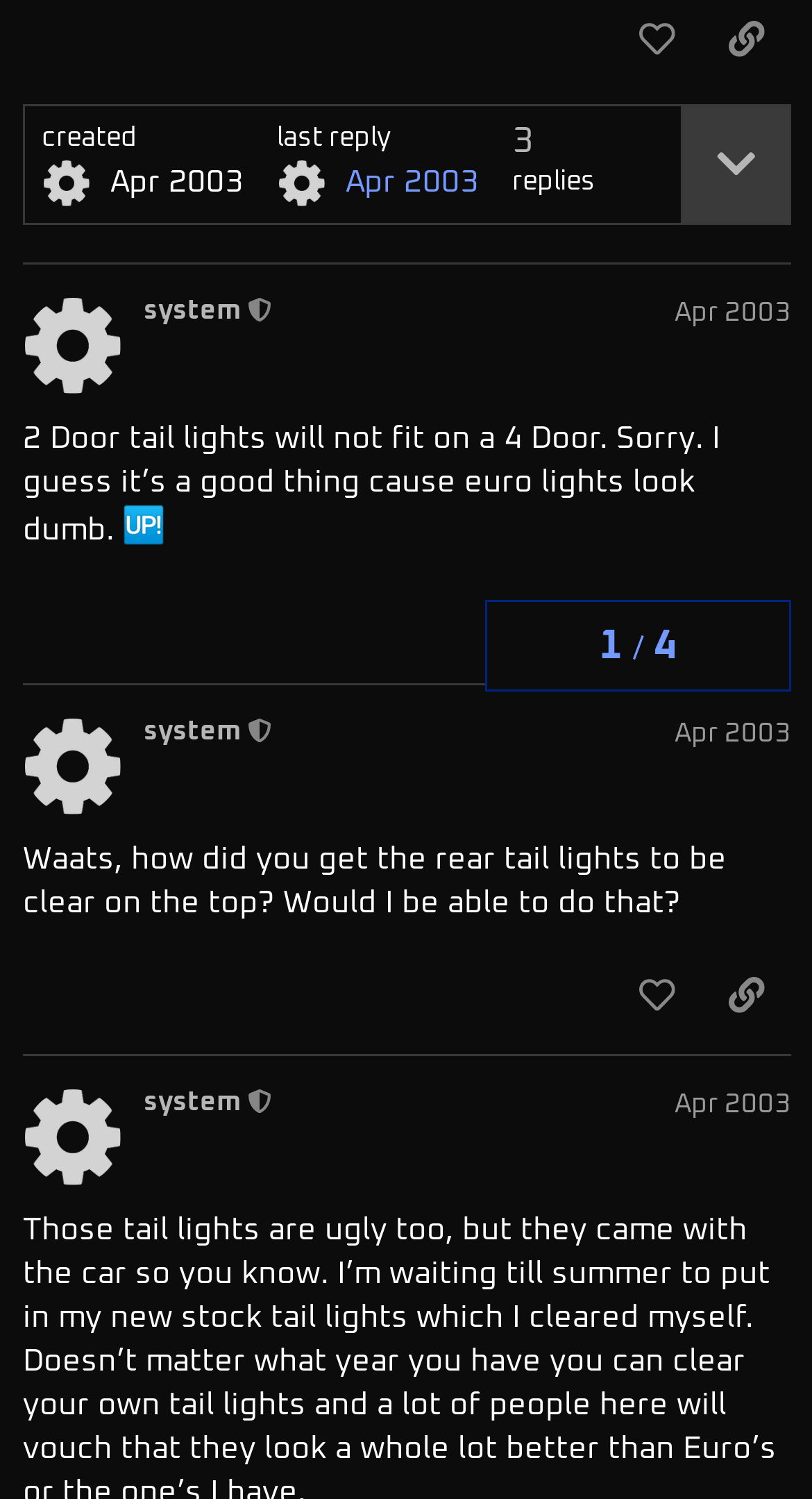Determine the bounding box for the described HTML element: "Social Media". Ensure the coordinates are four float numbers between 0 and 1 in the format [left, top, right, bottom].

None